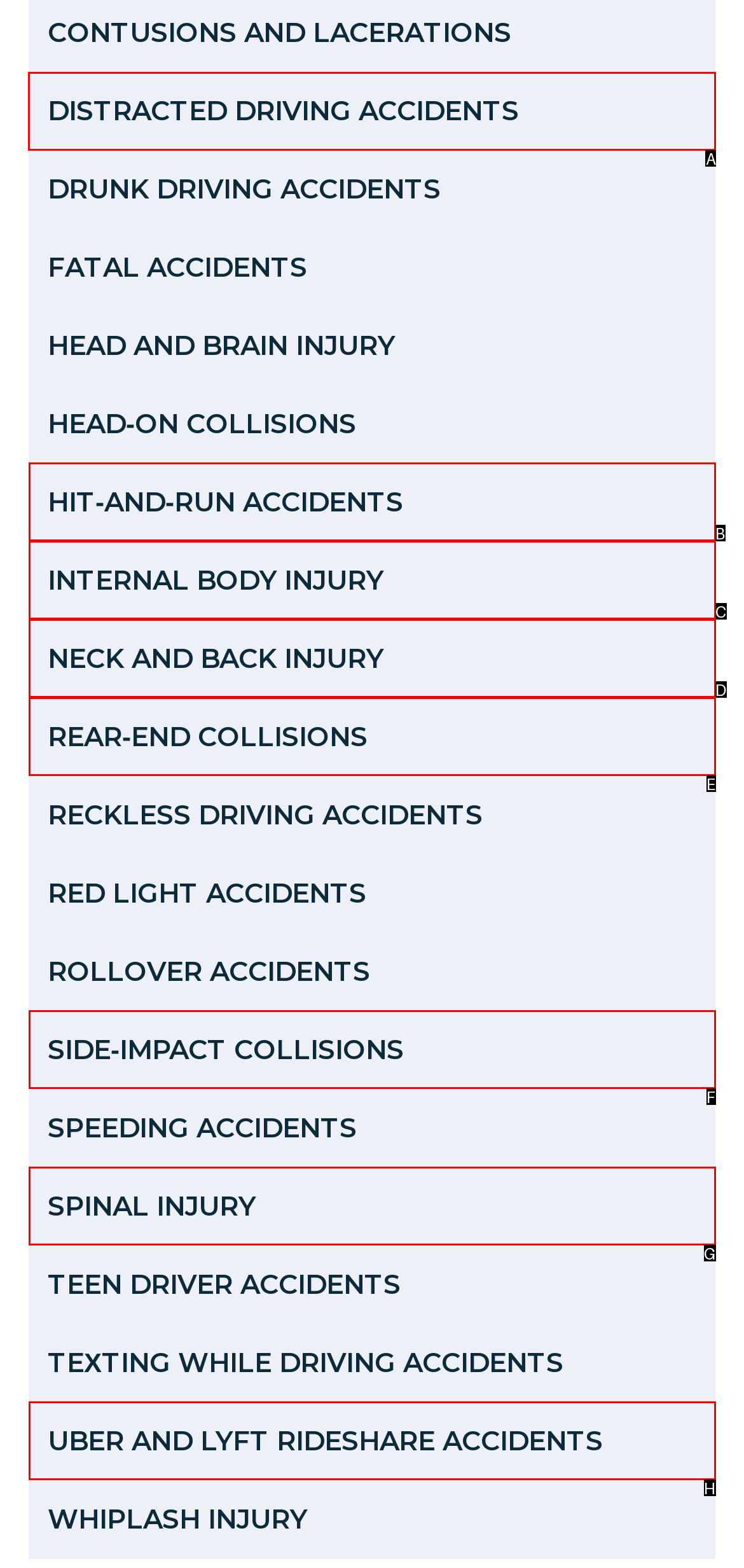Choose the letter of the option that needs to be clicked to perform the task: Click on distracted driving accidents. Answer with the letter.

A